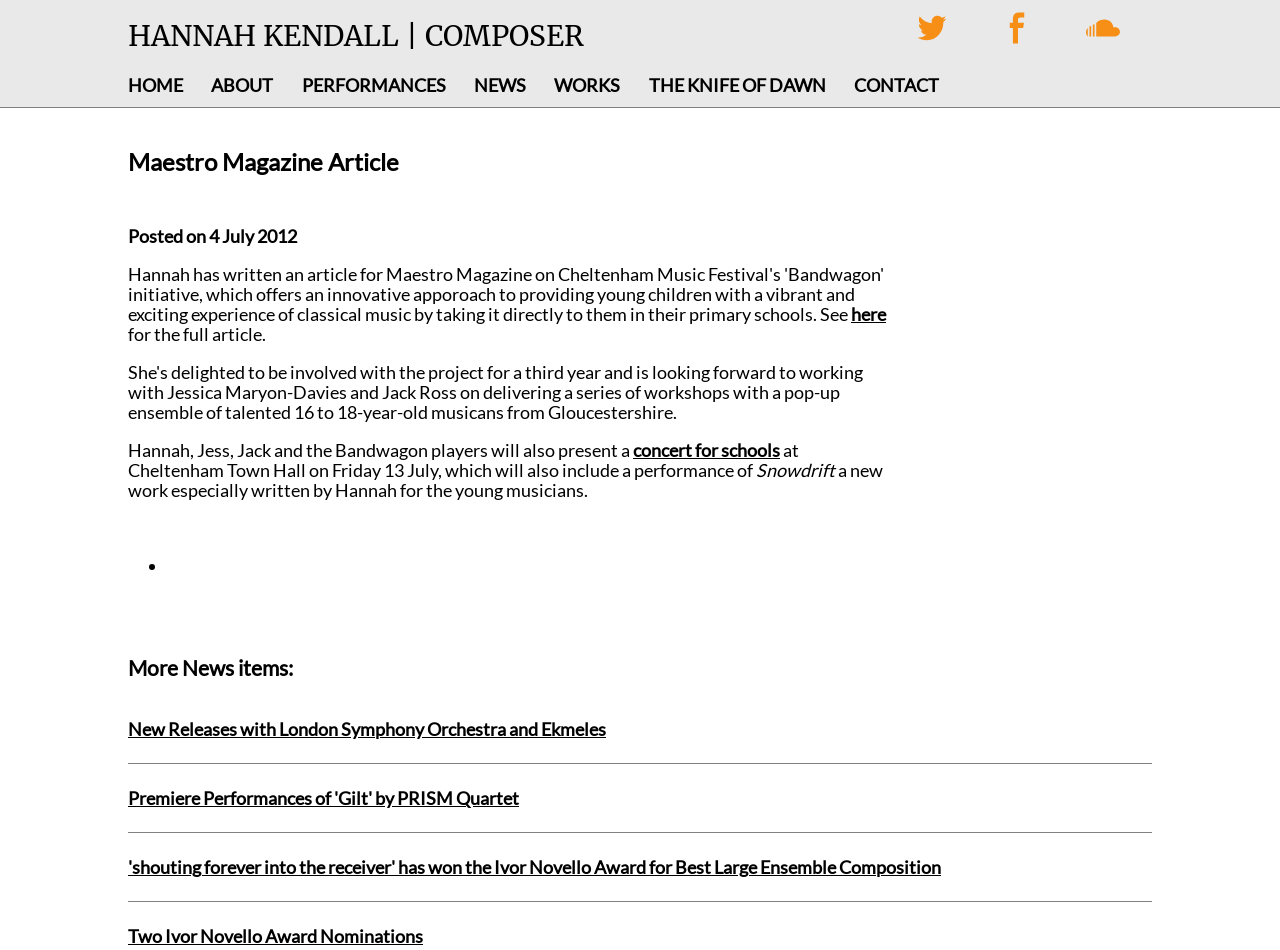Identify the bounding box for the described UI element: "Contact".

[0.667, 0.078, 0.734, 0.101]